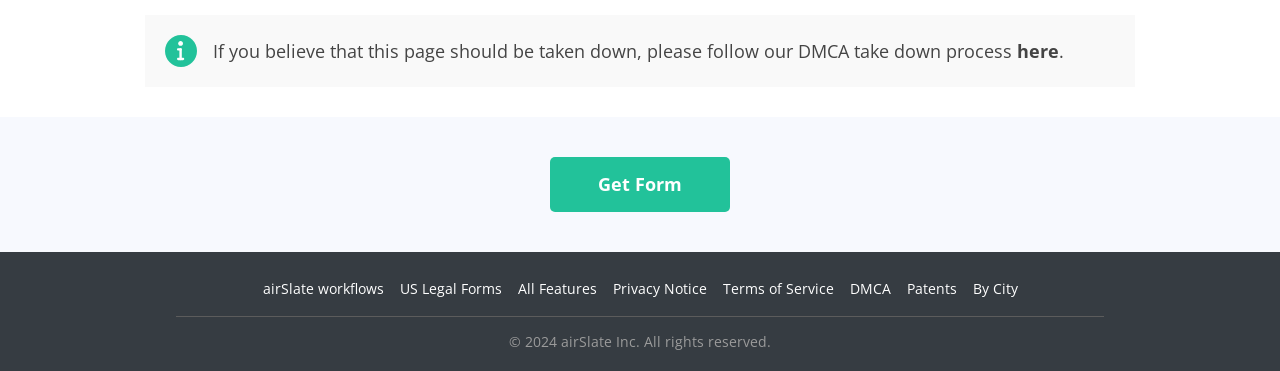Pinpoint the bounding box coordinates of the element to be clicked to execute the instruction: "View US Legal Forms".

[0.312, 0.752, 0.392, 0.804]